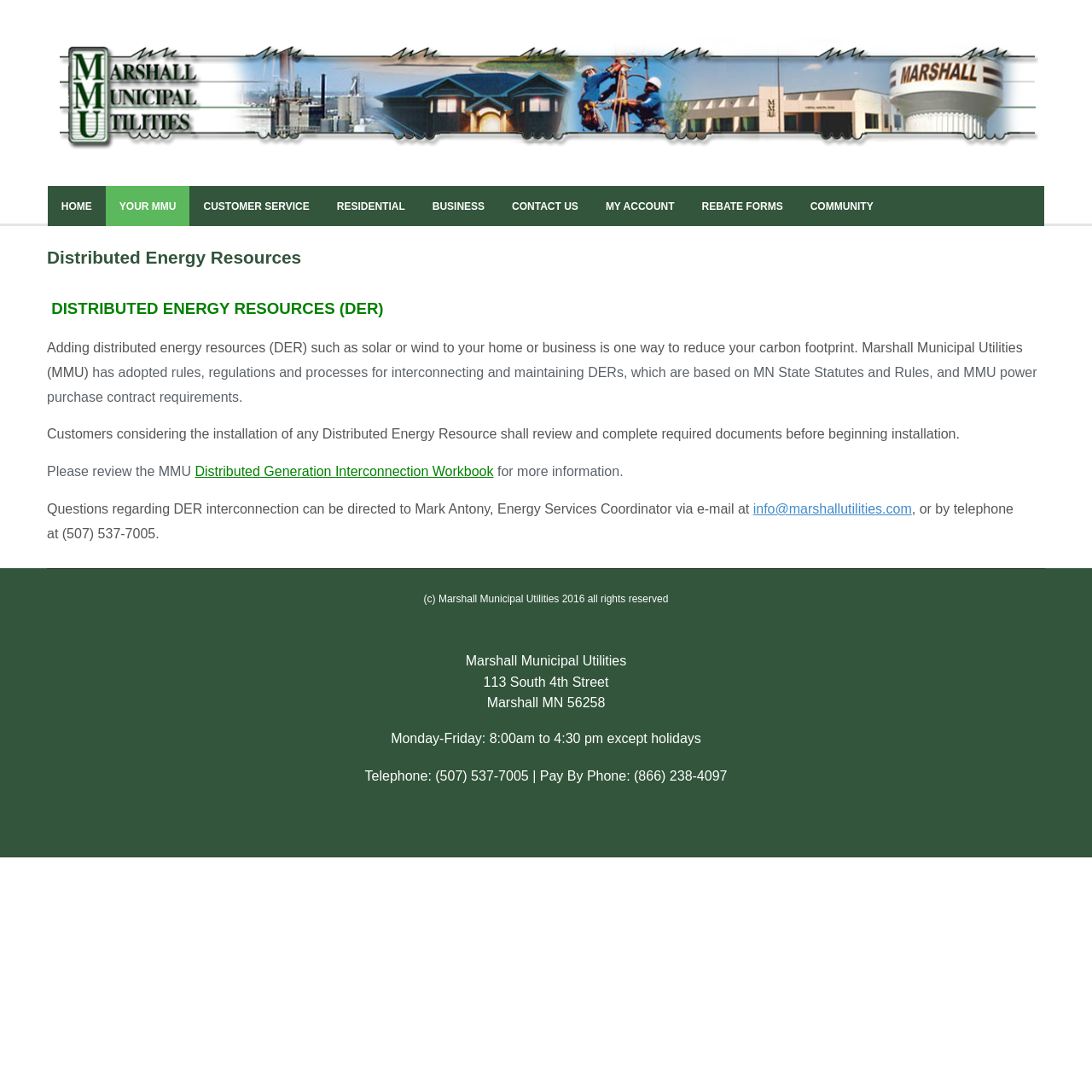What is the phone number for paying bills by phone?
Provide a well-explained and detailed answer to the question.

The phone number for paying bills by phone is provided at the bottom of the webpage, which is (866) 238-4097. This information is displayed in a separate section that appears to be a footer or contact information section, along with the regular telephone number and office hours.